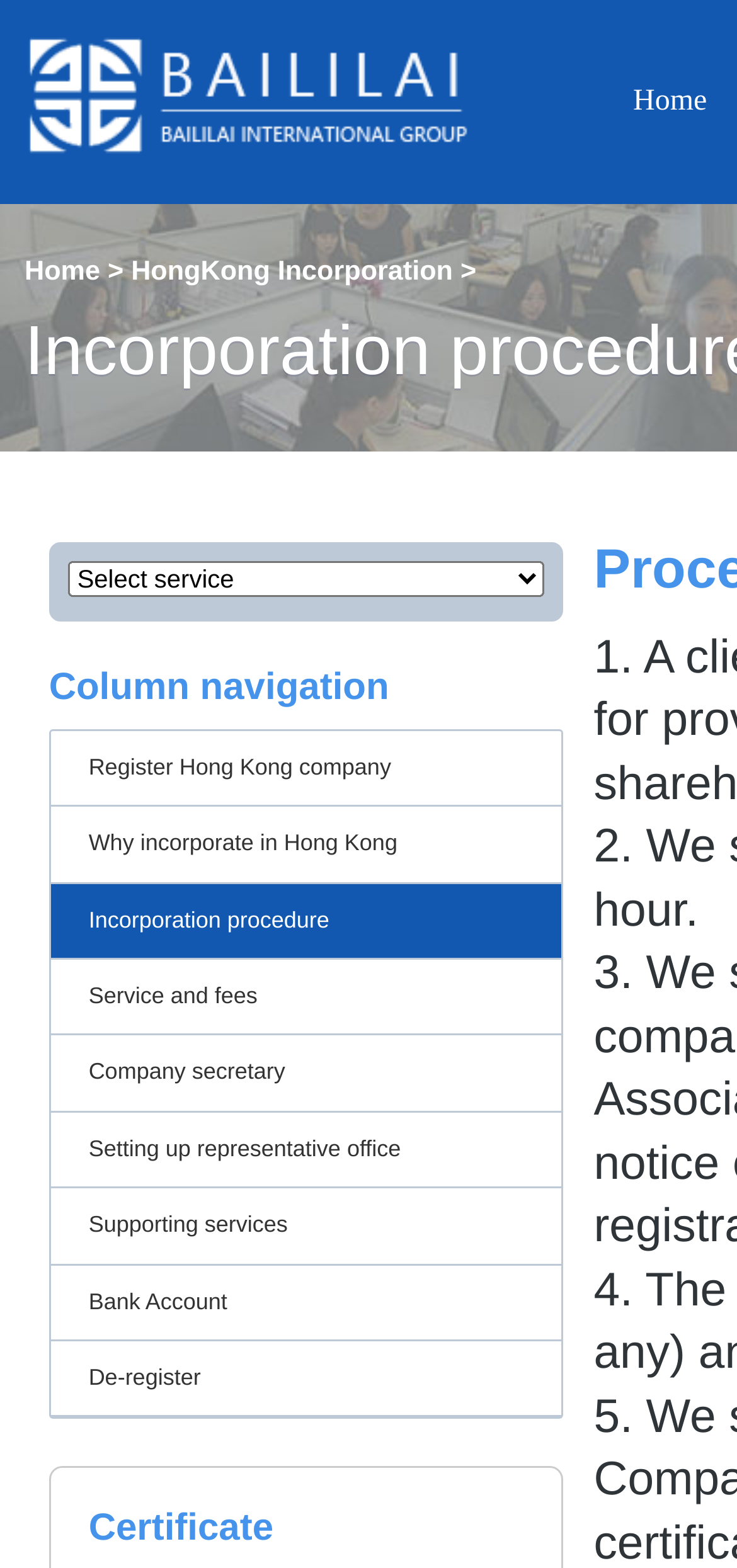Provide your answer in one word or a succinct phrase for the question: 
What is the purpose of the webpage?

Hong Kong company incorporation